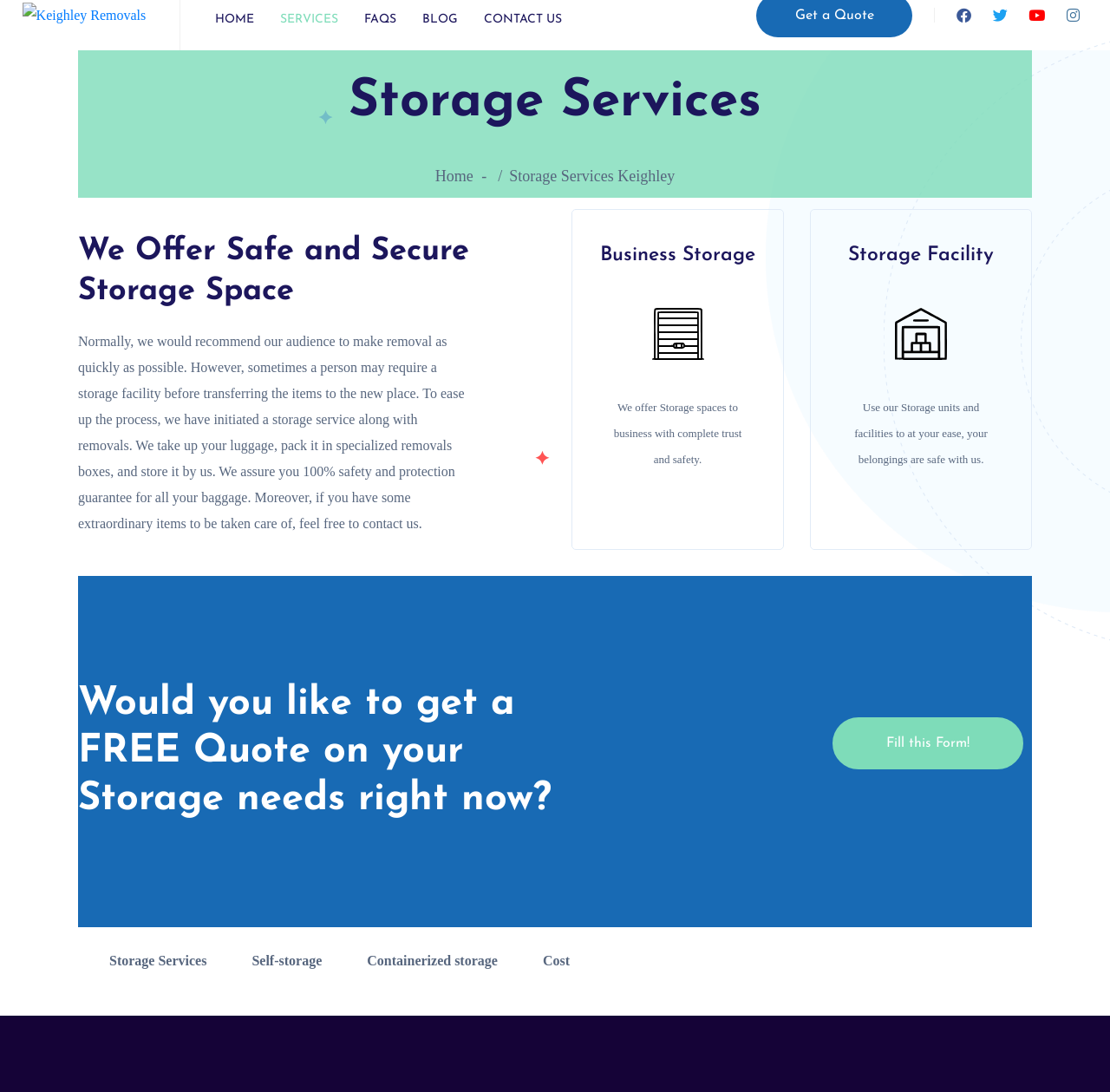Kindly determine the bounding box coordinates for the area that needs to be clicked to execute this instruction: "Click on the 'HOME' link".

[0.194, 0.012, 0.229, 0.024]